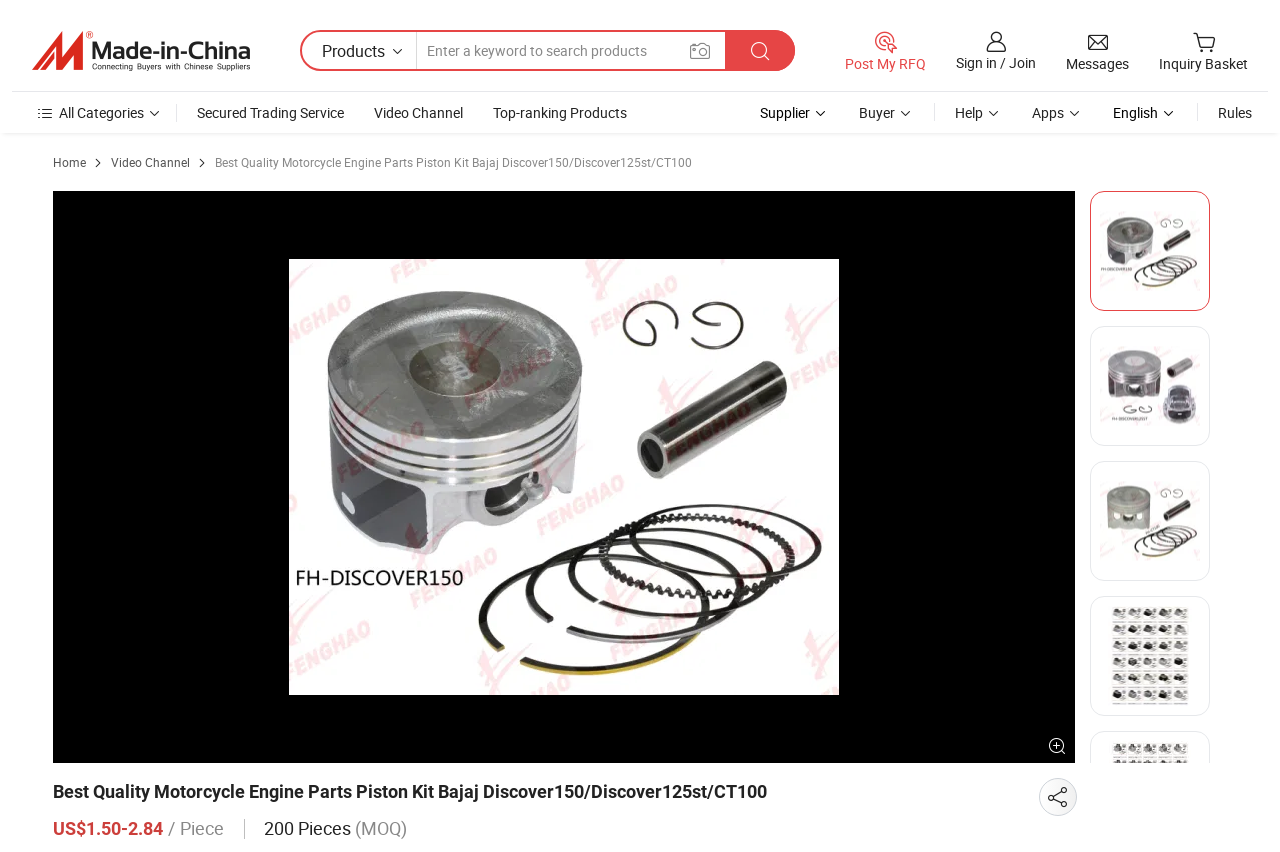Indicate the bounding box coordinates of the element that must be clicked to execute the instruction: "Search for products". The coordinates should be given as four float numbers between 0 and 1, i.e., [left, top, right, bottom].

[0.326, 0.038, 0.566, 0.081]